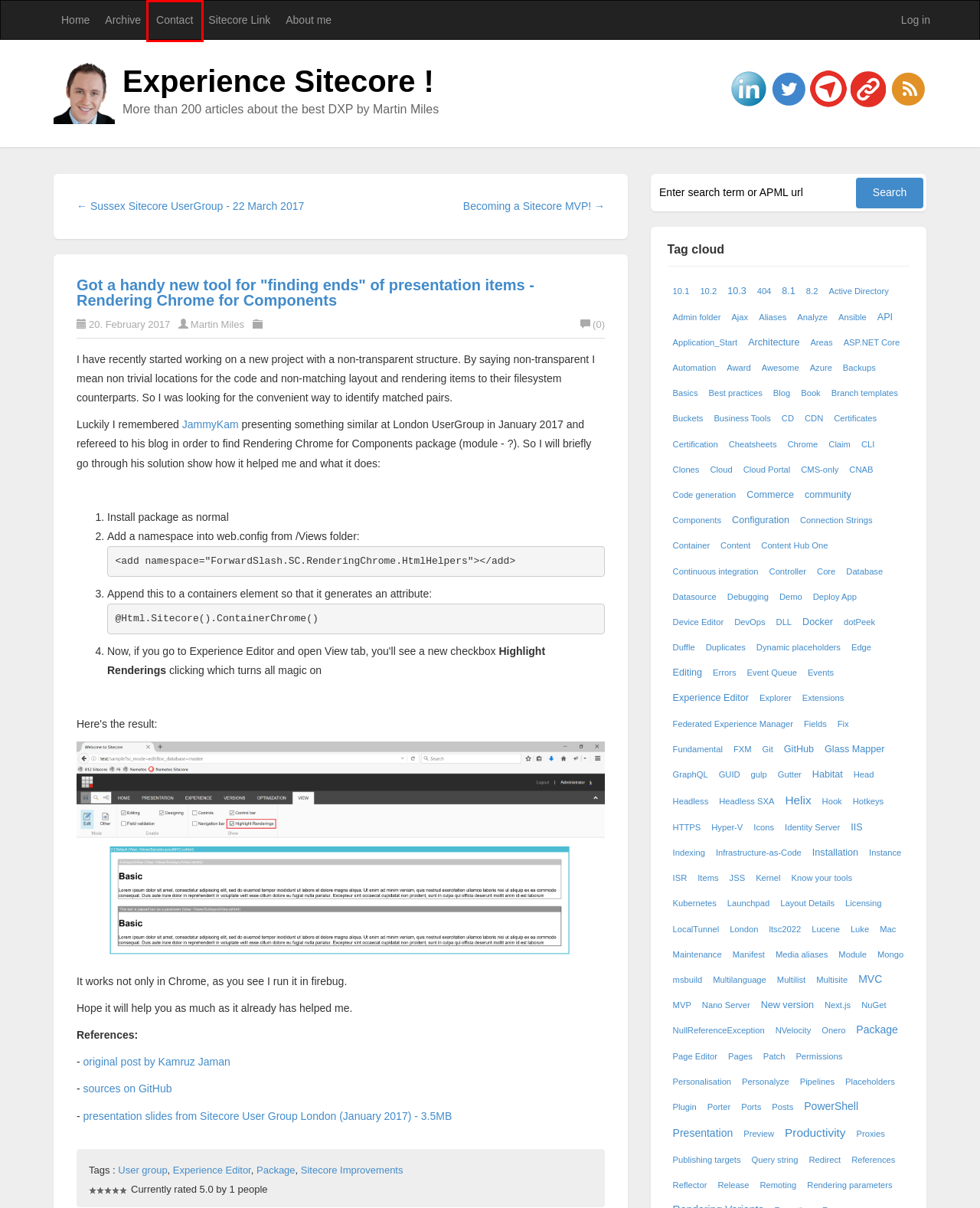Evaluate the webpage screenshot and identify the element within the red bounding box. Select the webpage description that best fits the new webpage after clicking the highlighted element. Here are the candidates:
A. Experience Sitecore ! | All posts by martin
B. Experience Sitecore ! | Contact
C. Experience Sitecore ! | Becoming a Sitecore MVP!
D. Experience Sitecore ! |  All posts tagged  'Package'
E. Experience Sitecore ! | More than 200 articles about the best DXP by Martin Miles
F. Experience Sitecore ! | Archive
G. Experience Sitecore ! |  All posts tagged  'User group'
H. Experience Sitecore ! |  All posts tagged  'Sitecore Improvements'

B